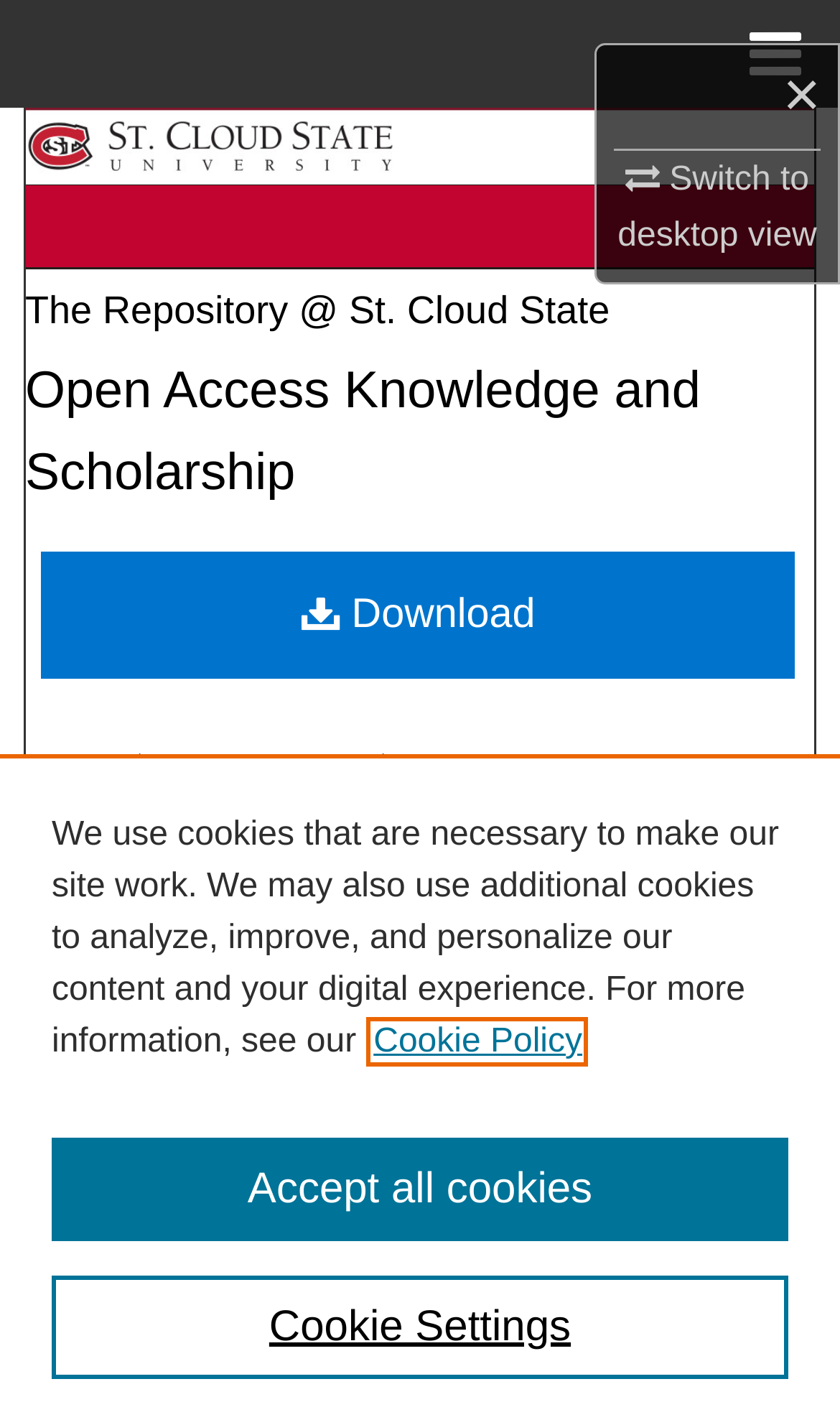Please find and give the text of the main heading on the webpage.

The Repository @ St. Cloud State